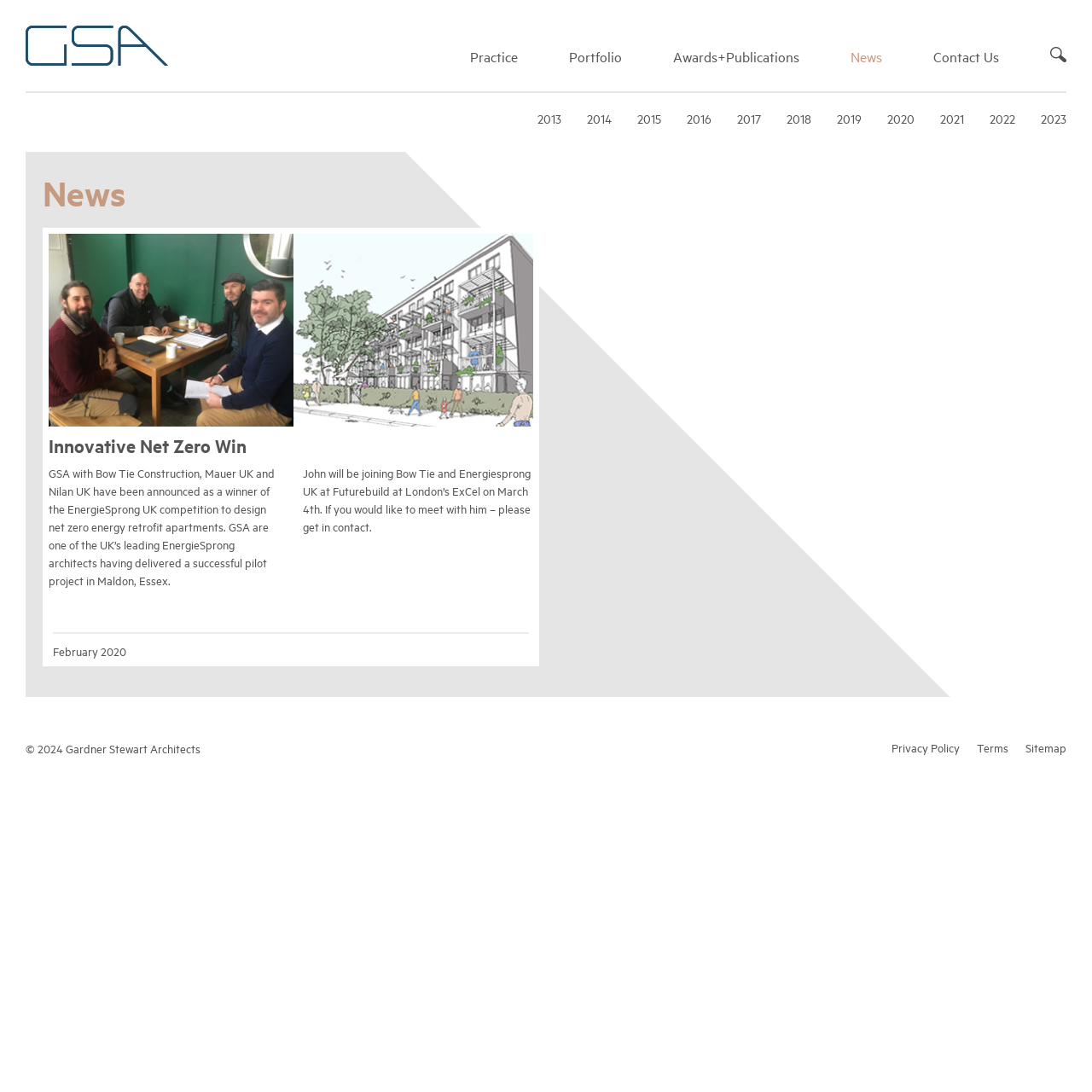Locate the bounding box coordinates of the item that should be clicked to fulfill the instruction: "Search for something".

[0.962, 0.043, 0.977, 0.057]